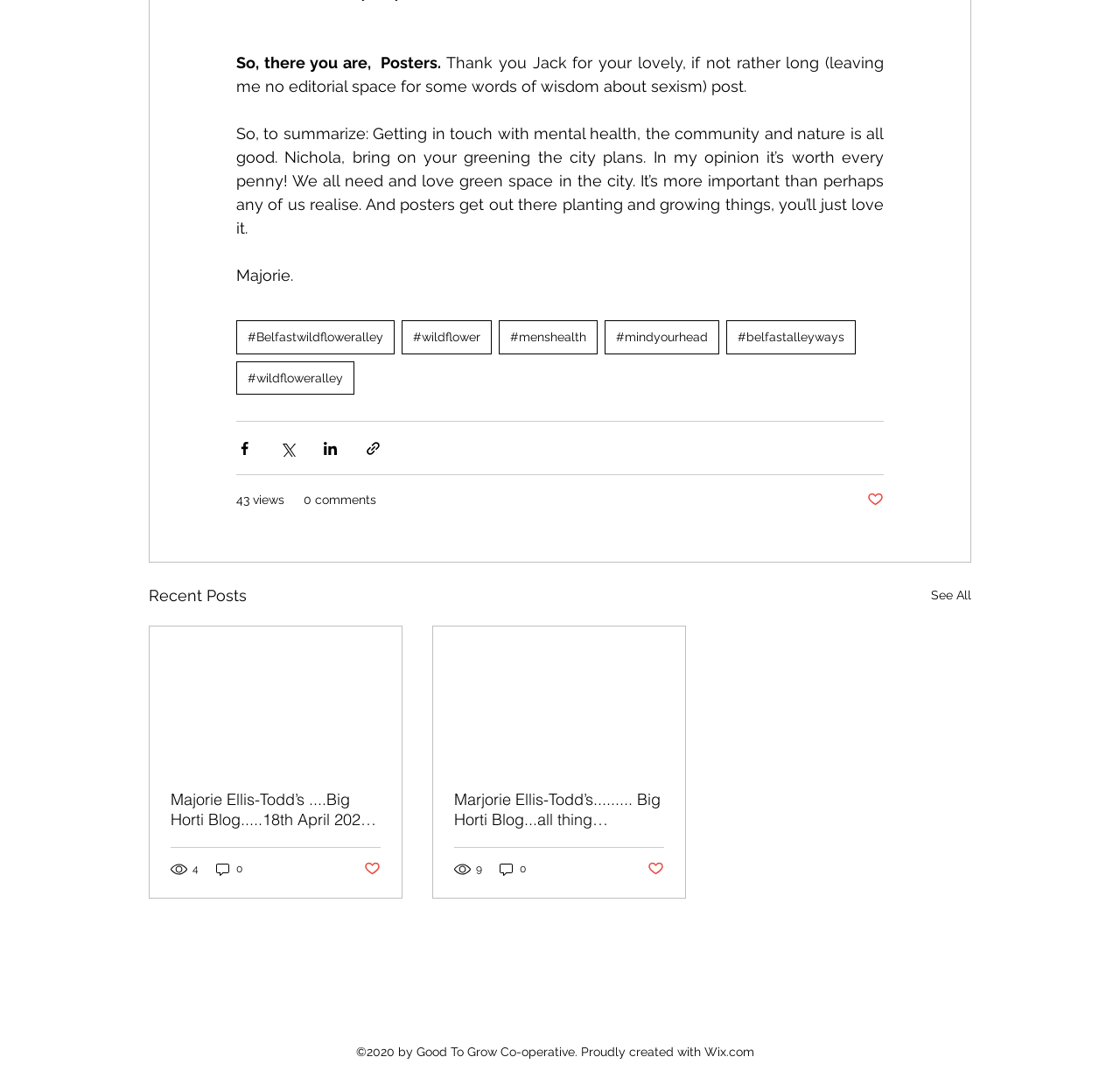Look at the image and answer the question in detail:
How many views does the second article have?

I examined the generic element with the text '9 views' under the second article element, which indicates the number of views for that article.